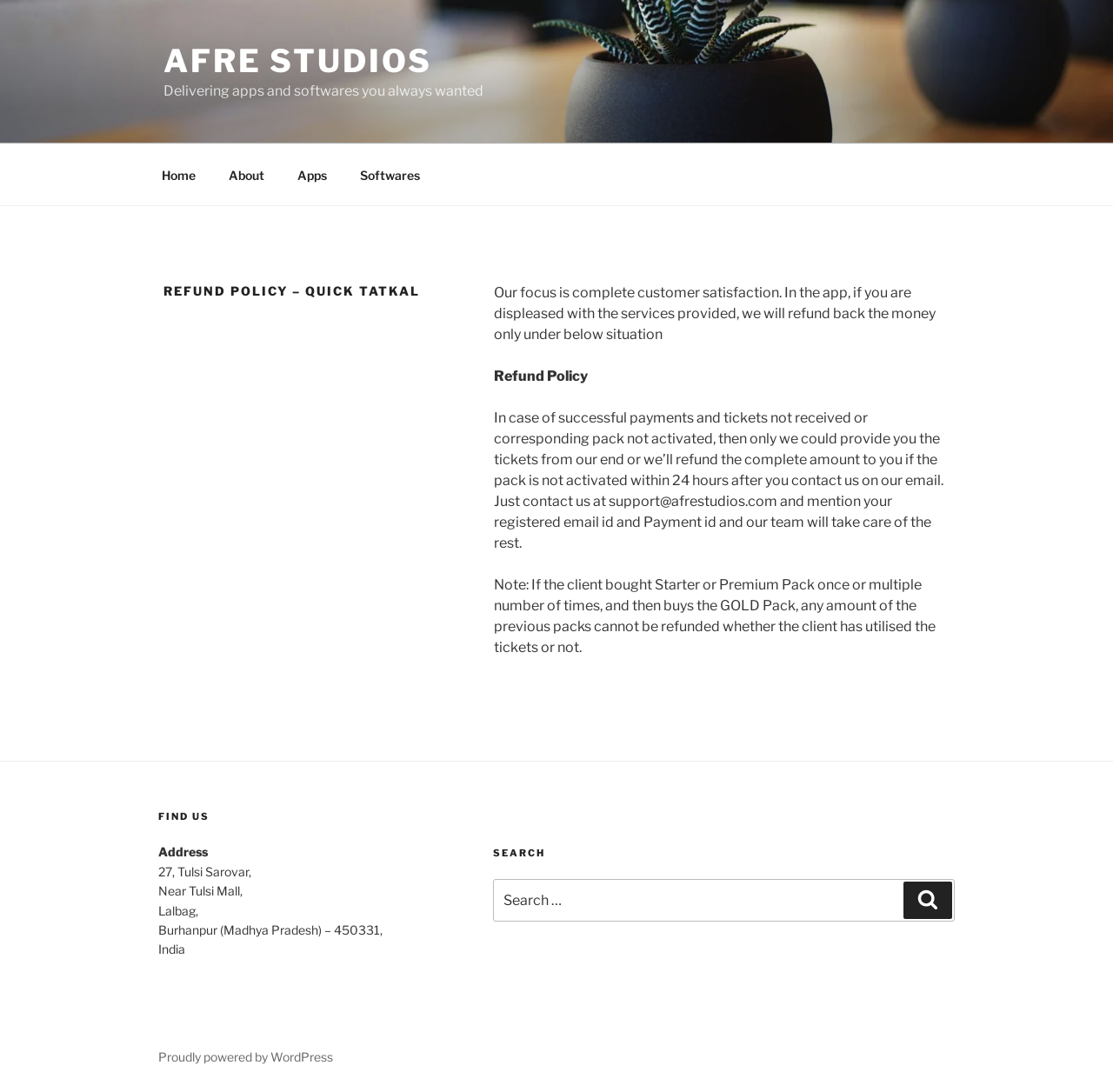Give an in-depth explanation of the webpage layout and content.

The webpage is about the refund policy of Quick Tatkal, a service provided by Afre Studios. At the top, there is a navigation menu with links to "Home", "About", "Apps", and "Softwares". Below the navigation menu, there is a header section with the title "REFUND POLICY – QUICK TATKAL". 

The main content of the webpage is divided into three sections. The first section explains the refund policy, stating that the service will refund the complete amount if the tickets are not received or the corresponding pack is not activated within 24 hours of contacting the support team. 

The second section is a note that clarifies the refund policy for clients who have bought multiple packs. 

At the bottom of the webpage, there is a footer section with two columns. The left column has the company's address, and the right column has a search bar with a "Search" button. There is also a link to the WordPress platform at the very bottom of the page.